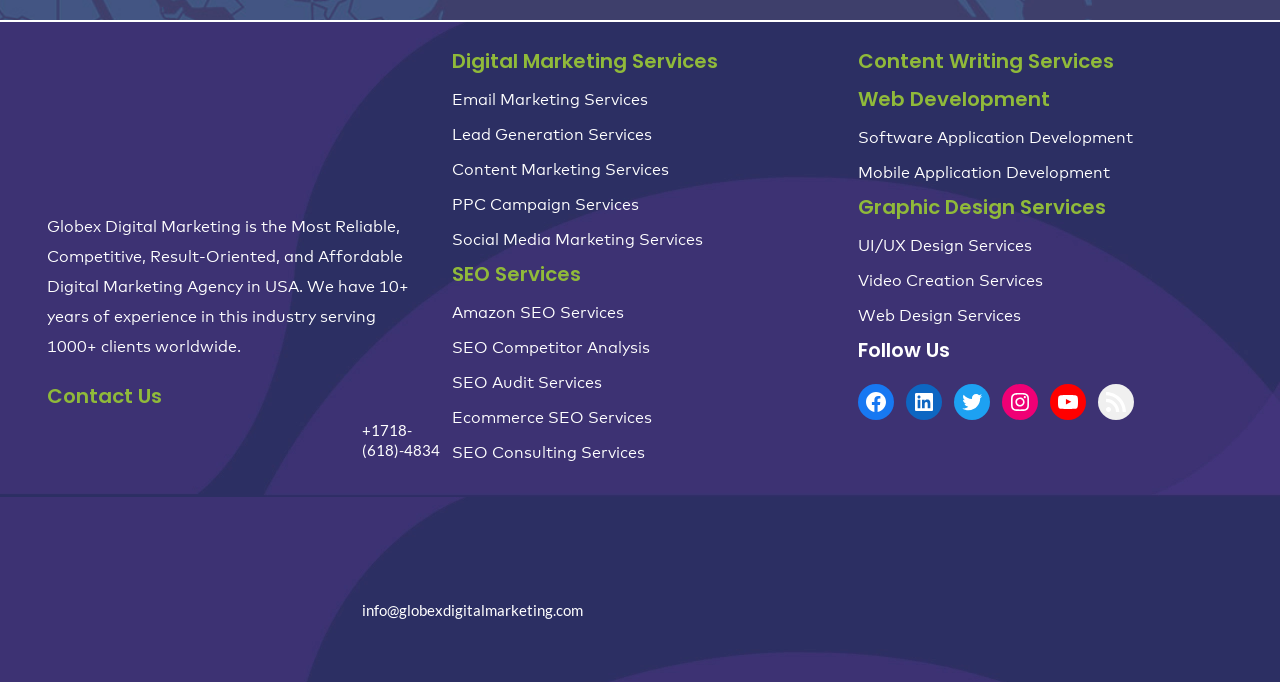What is the last social media platform listed?
Based on the screenshot, respond with a single word or phrase.

YouTube